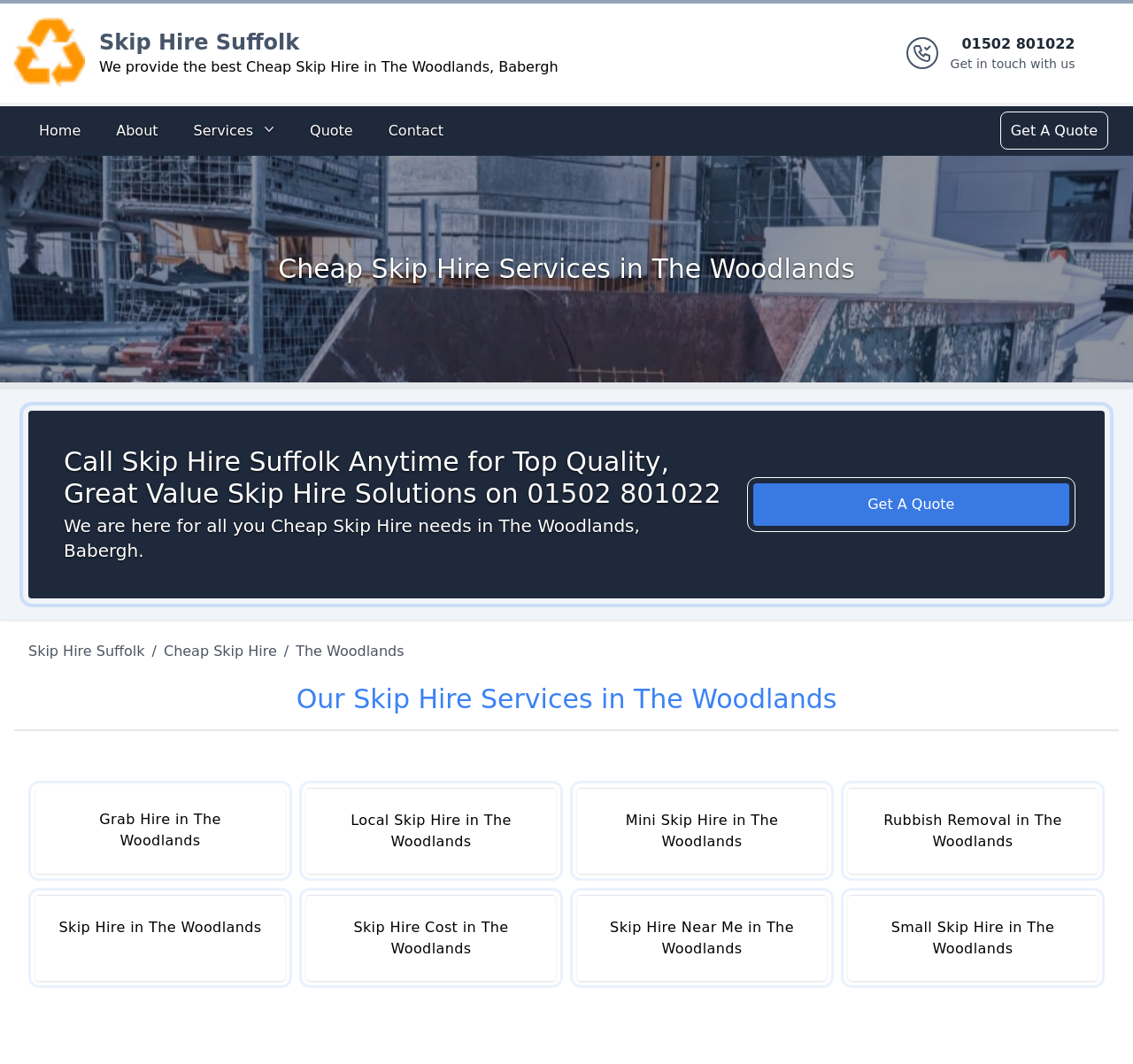What is the name of the company providing skip hire services?
Please answer the question with as much detail and depth as you can.

I found the company name by looking at the top-left corner of the webpage, where it says 'Skip Hire Suffolk Logo' and 'Skip Hire Suffolk'.